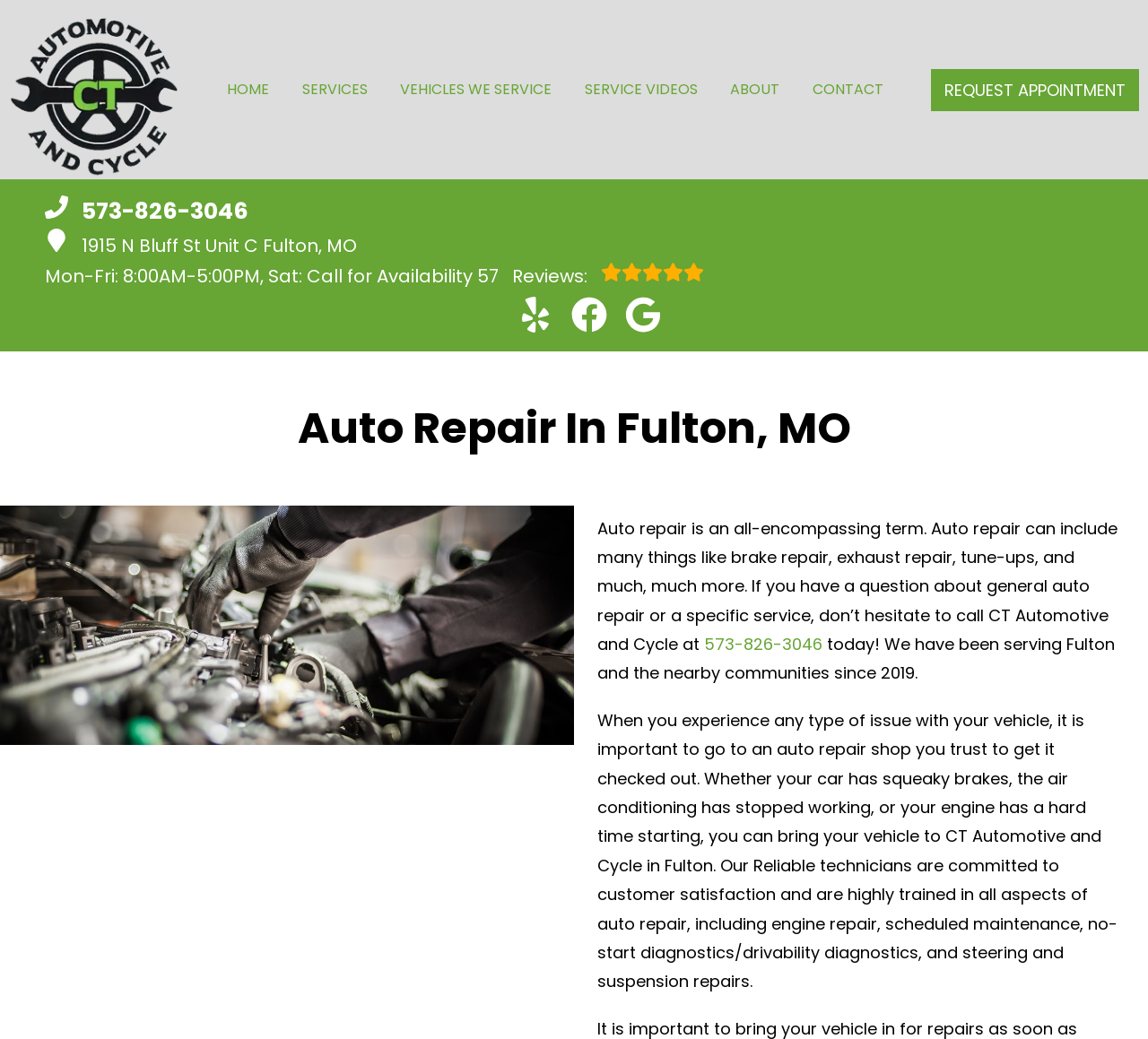Locate the bounding box coordinates of the area where you should click to accomplish the instruction: "Follow the 'Facebook' link".

None